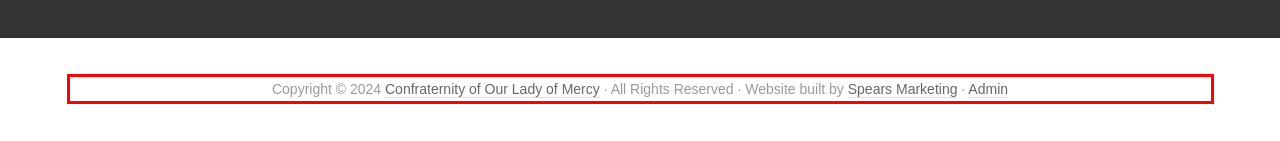Using the provided screenshot, read and generate the text content within the red-bordered area.

Copyright © 2024 Confraternity of Our Lady of Mercy · All Rights Reserved · Website built by Spears Marketing · Admin